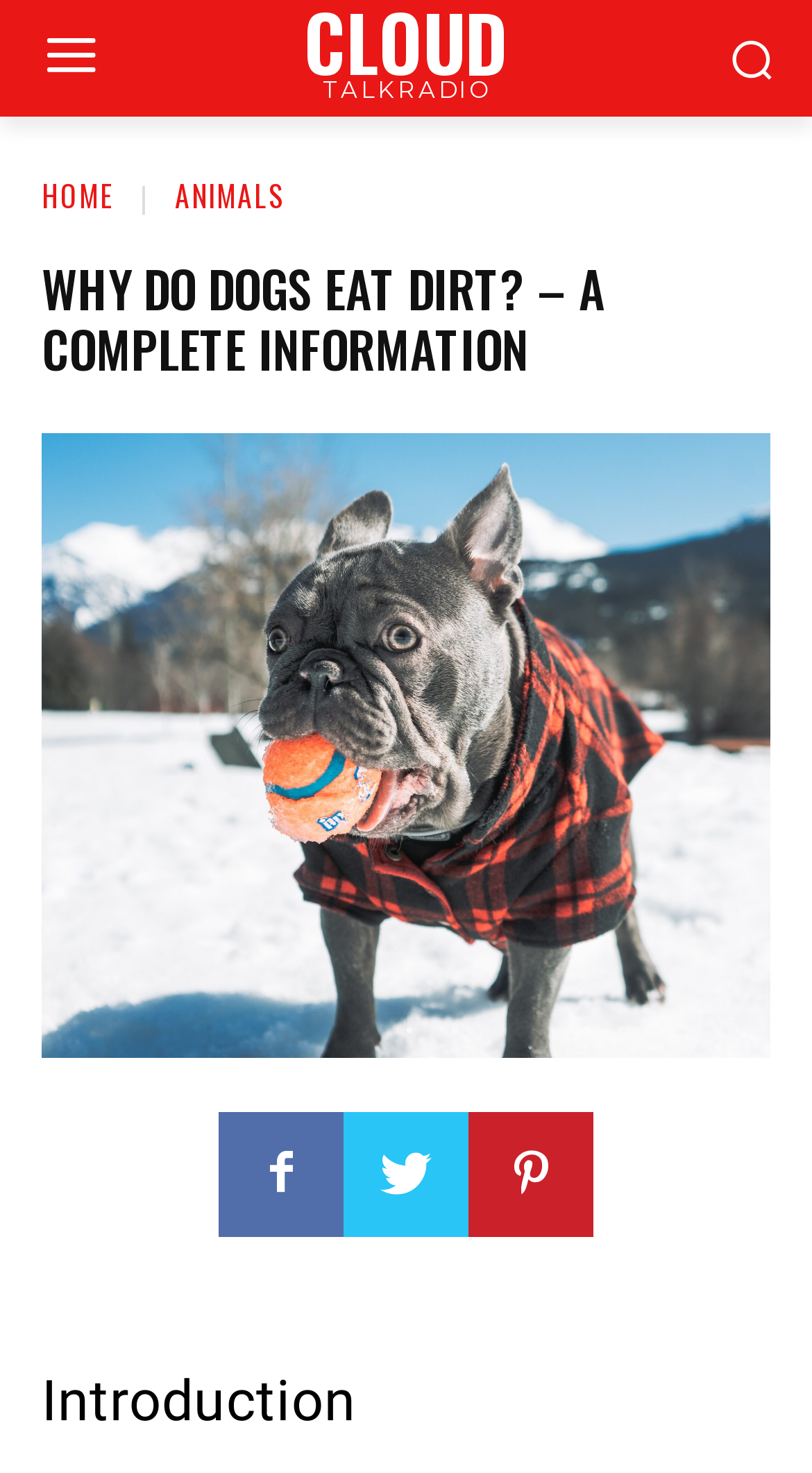Answer the following inquiry with a single word or phrase:
What is the name of the website?

CLOUD TALKRADIO